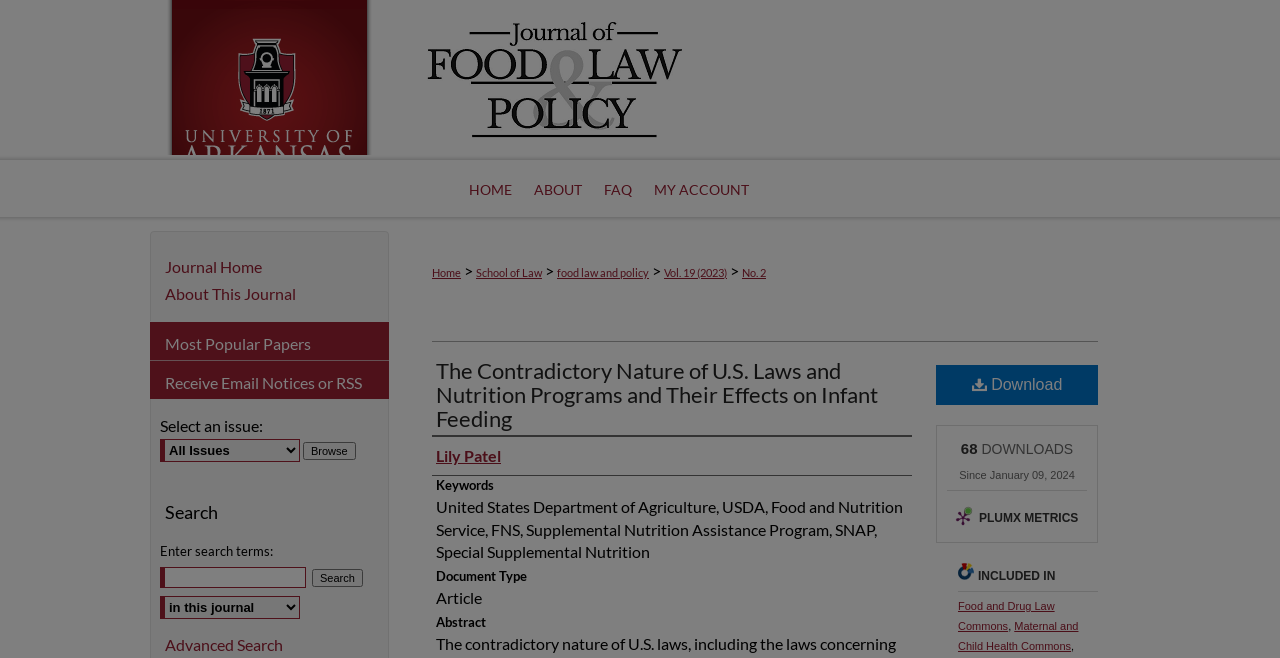Locate the bounding box coordinates of the element that should be clicked to fulfill the instruction: "Download the article".

[0.731, 0.555, 0.858, 0.616]